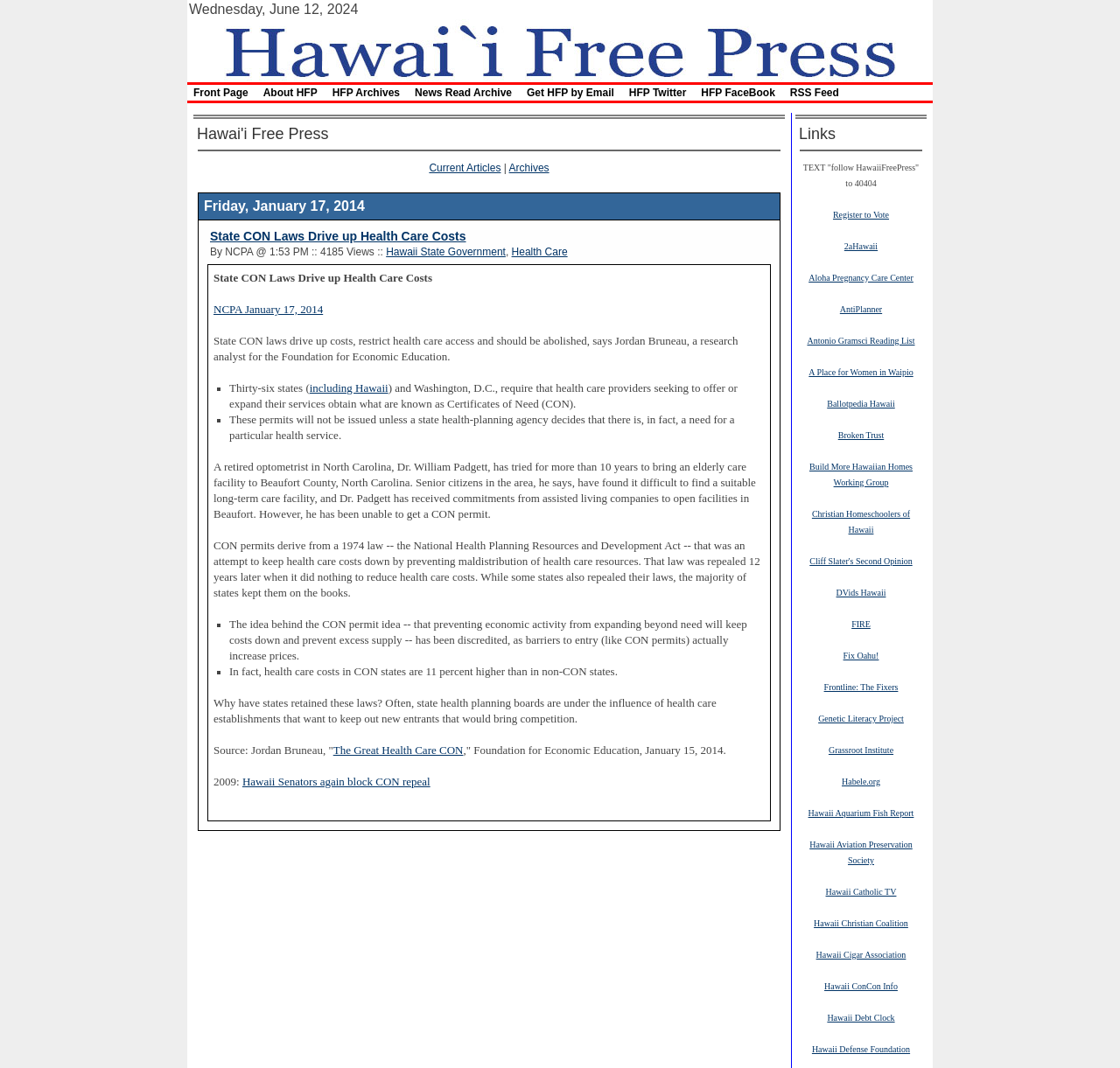Can you pinpoint the bounding box coordinates for the clickable element required for this instruction: "Read the article 'State CON Laws Drive up Health Care Costs'"? The coordinates should be four float numbers between 0 and 1, i.e., [left, top, right, bottom].

[0.177, 0.18, 0.697, 0.778]